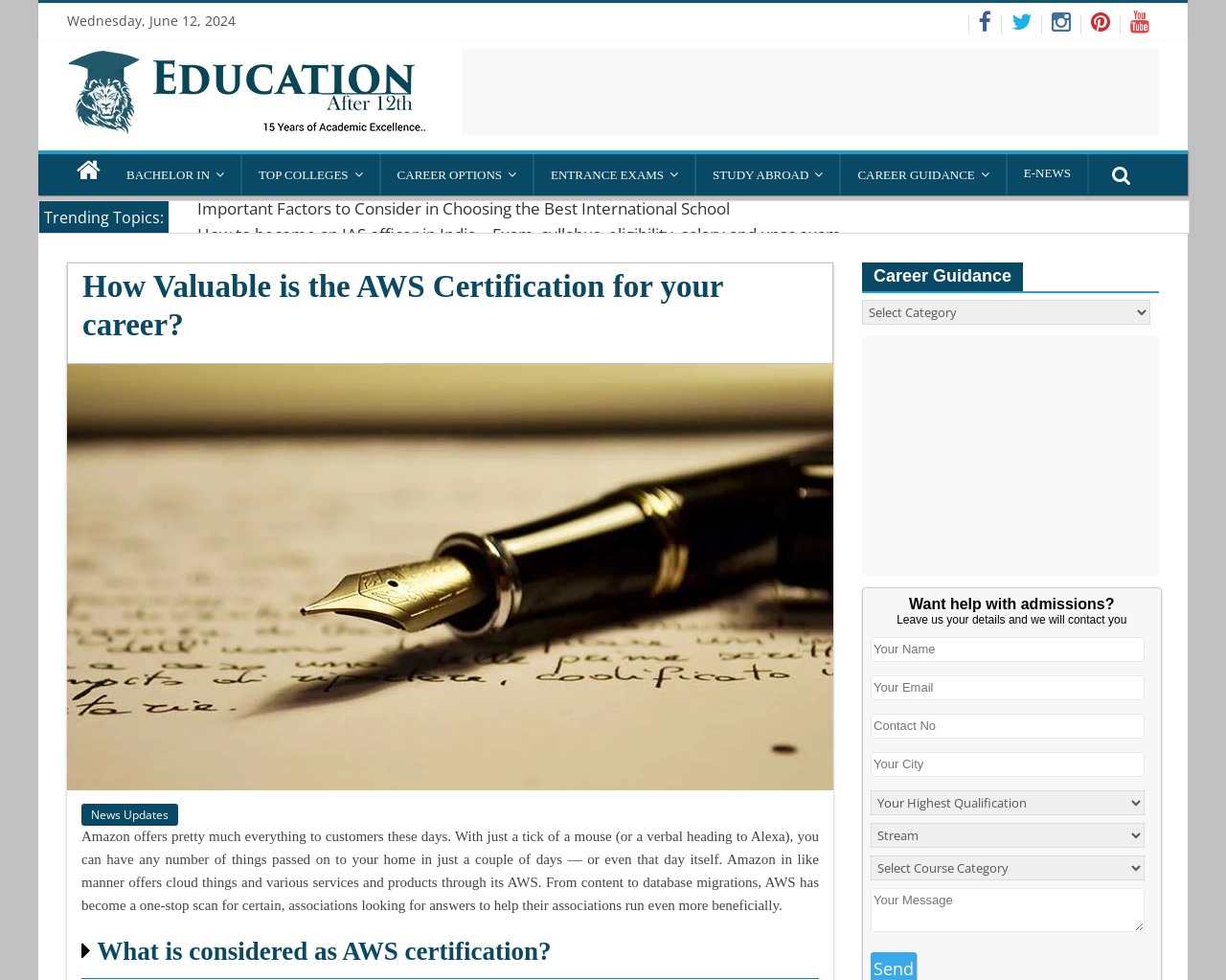Please locate the bounding box coordinates of the element that needs to be clicked to achieve the following instruction: "Click on the 'What is considered as AWS certification?' heading". The coordinates should be four float numbers between 0 and 1, i.e., [left, top, right, bottom].

[0.066, 0.943, 0.668, 0.999]